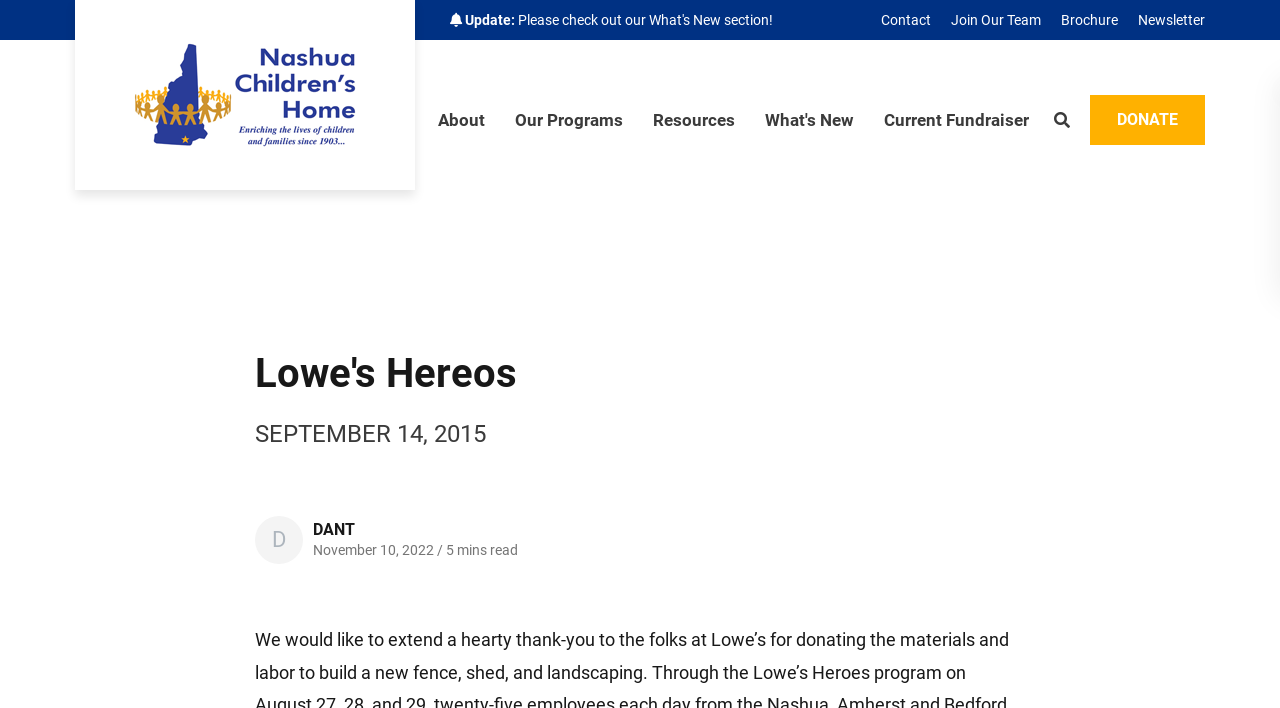Could you determine the bounding box coordinates of the clickable element to complete the instruction: "search in PubMed"? Provide the coordinates as four float numbers between 0 and 1, i.e., [left, top, right, bottom].

None